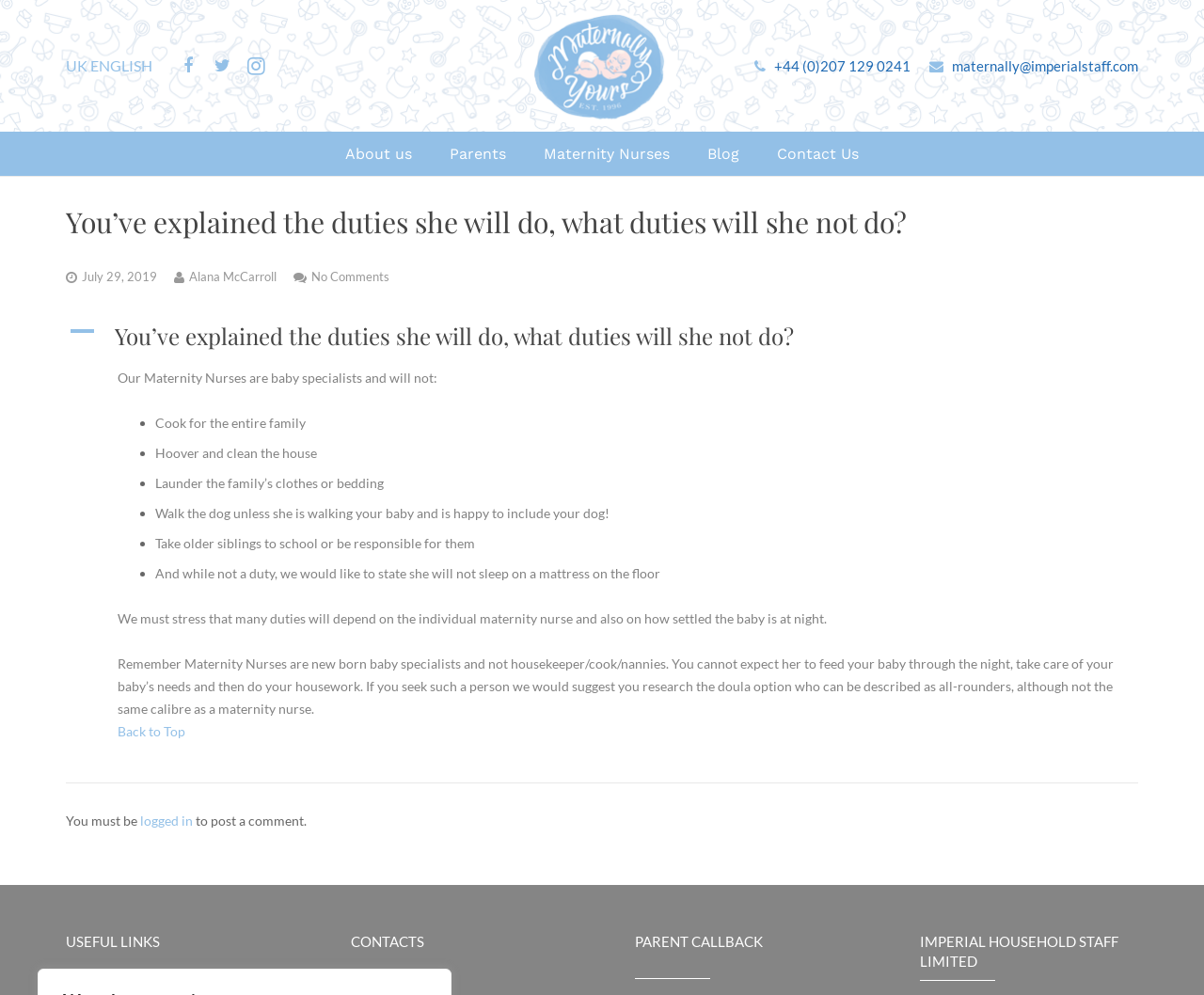Determine the bounding box coordinates of the target area to click to execute the following instruction: "Click the 'About us' link."

[0.271, 0.131, 0.358, 0.178]